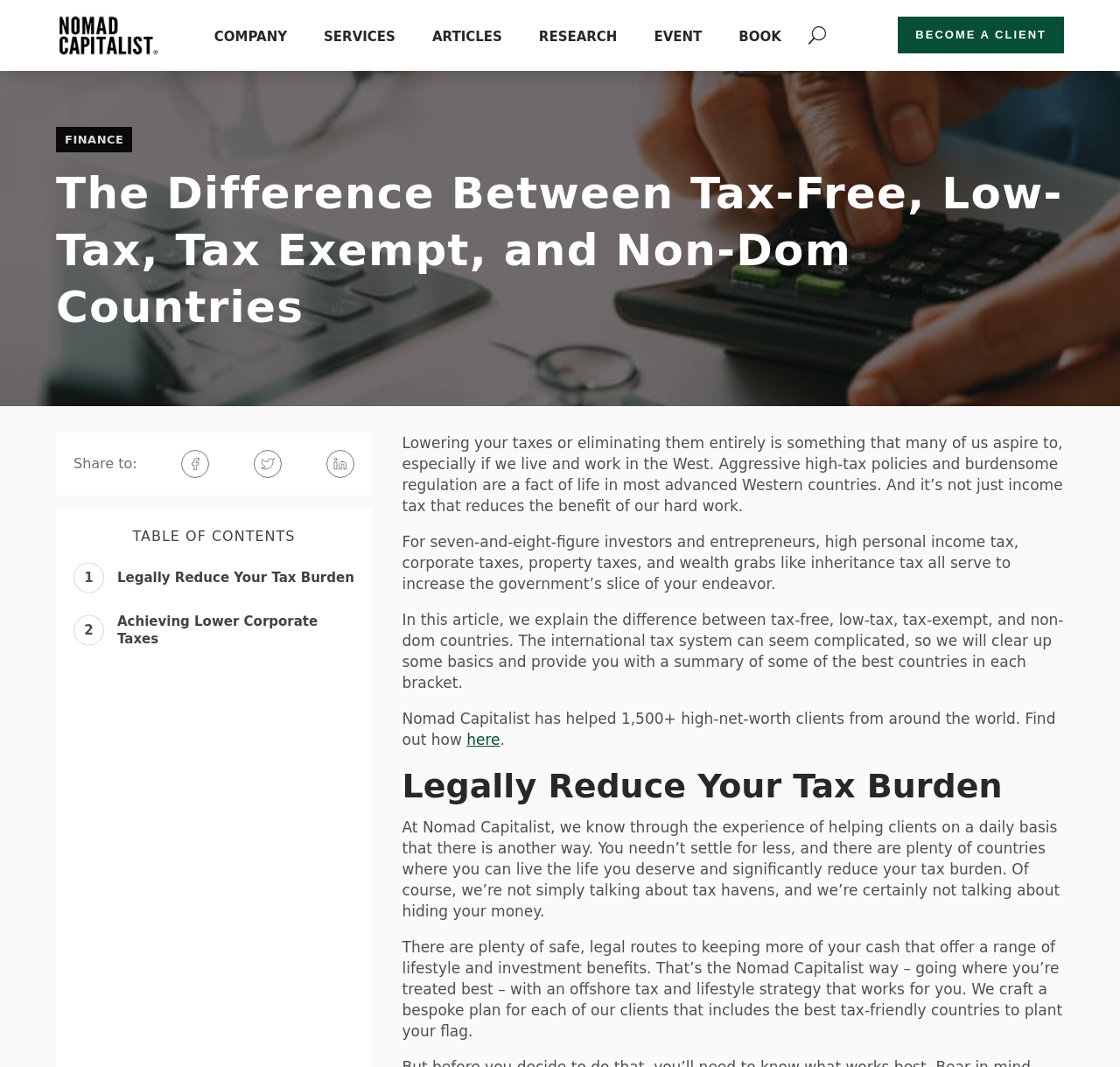Please provide a brief answer to the following inquiry using a single word or phrase:
What is the purpose of Nomad Capitalist?

Helping clients reduce tax burden